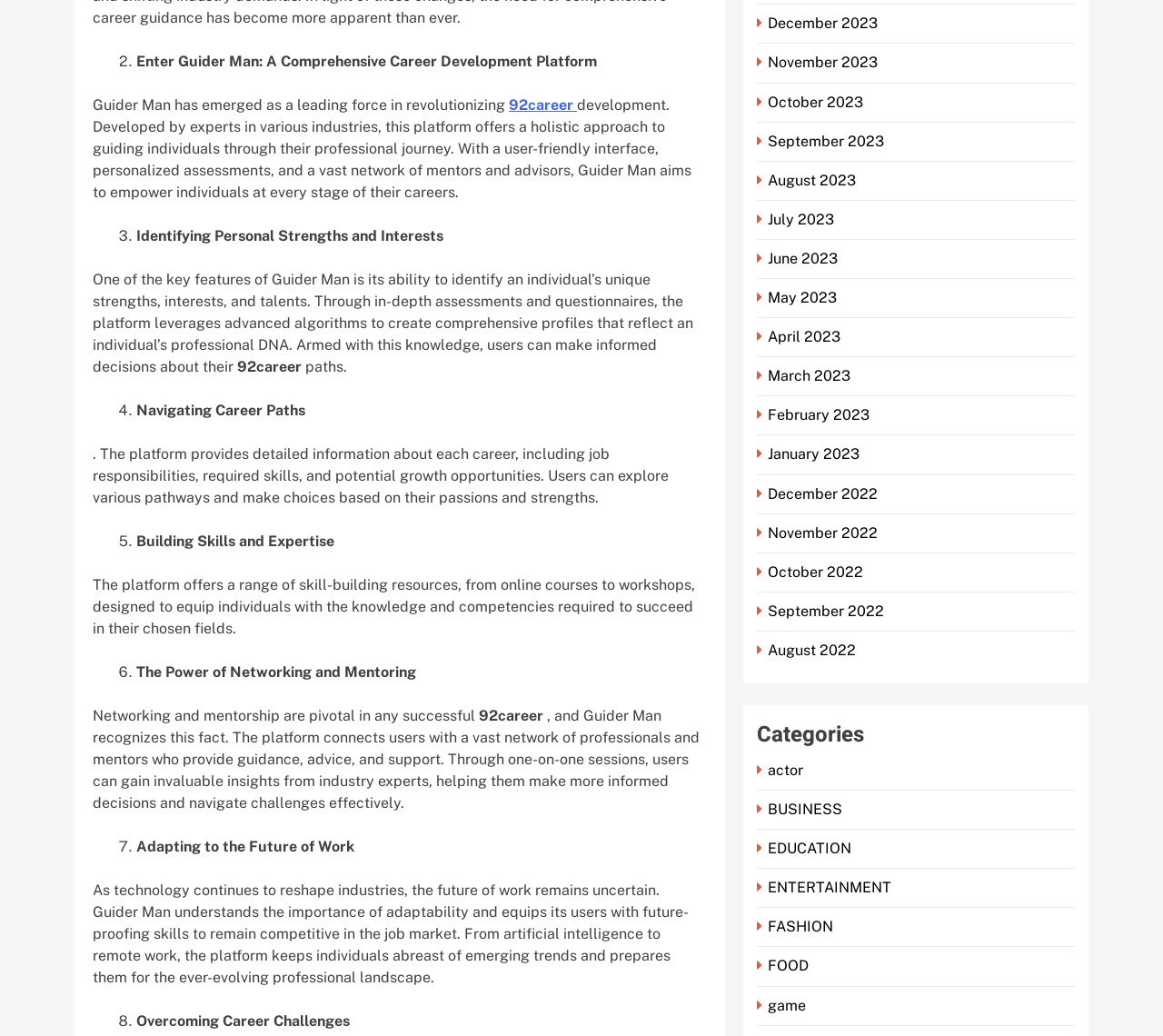Using the information in the image, could you please answer the following question in detail:
What type of resources are offered to equip individuals with knowledge and competencies?

The webpage states that the platform offers a range of skill-building resources, including online courses and workshops, designed to equip individuals with the knowledge and competencies required to succeed in their chosen fields.